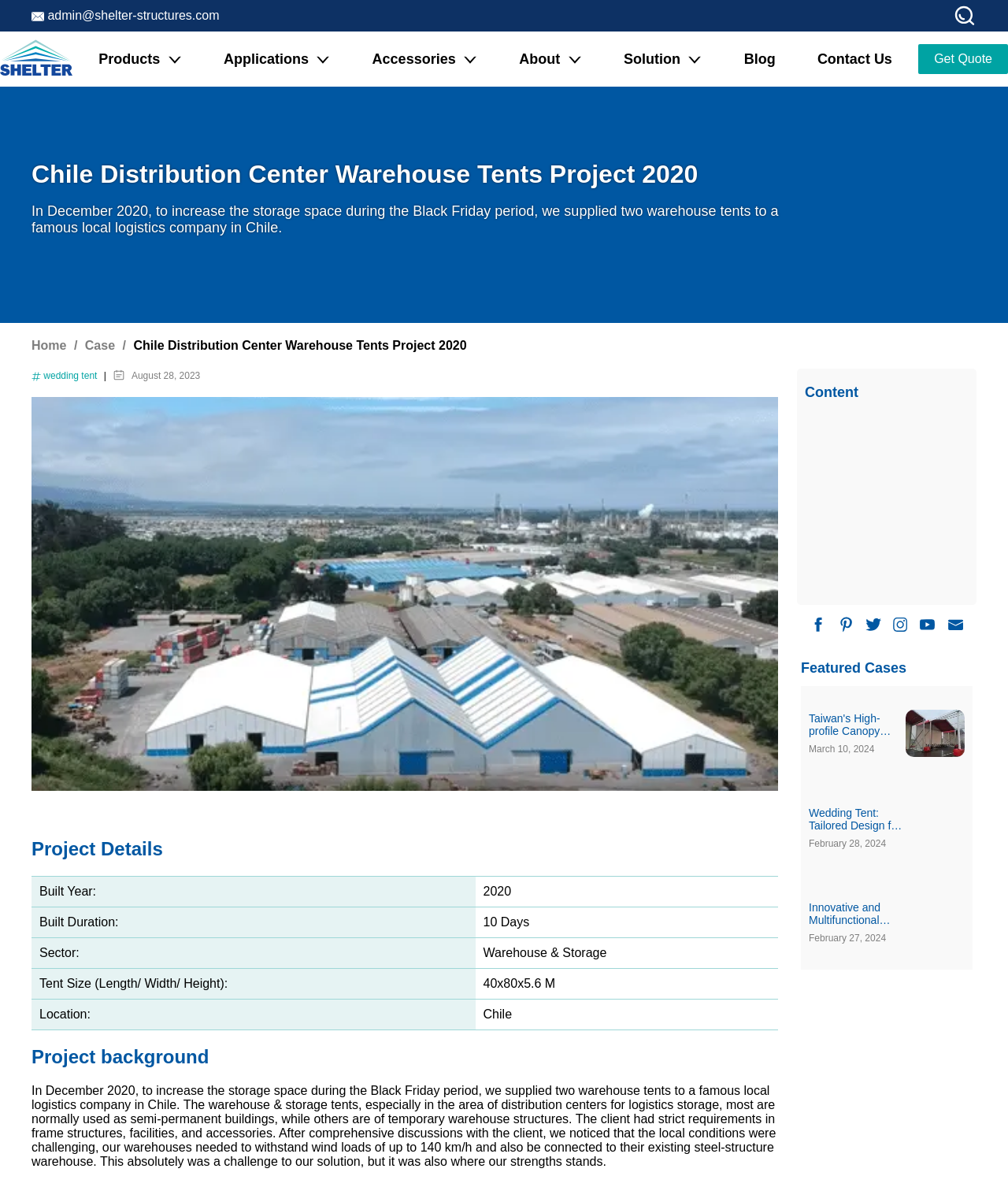Point out the bounding box coordinates of the section to click in order to follow this instruction: "Read the Chile Distribution Center Warehouse Tents Project 2020 case".

[0.031, 0.133, 0.781, 0.157]